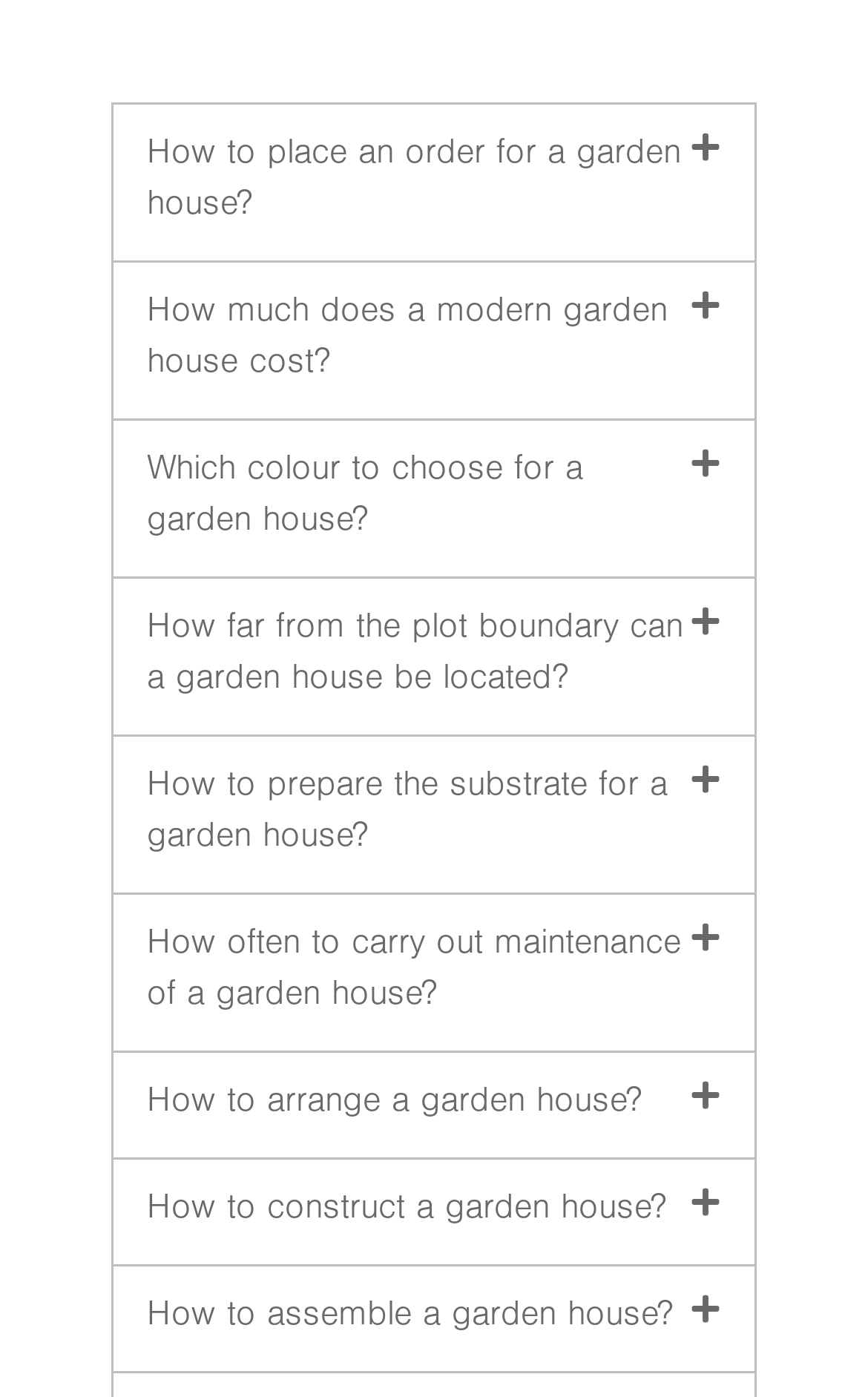Give a one-word or short phrase answer to this question: 
What is the vertical position of the fifth FAQ button?

Middle